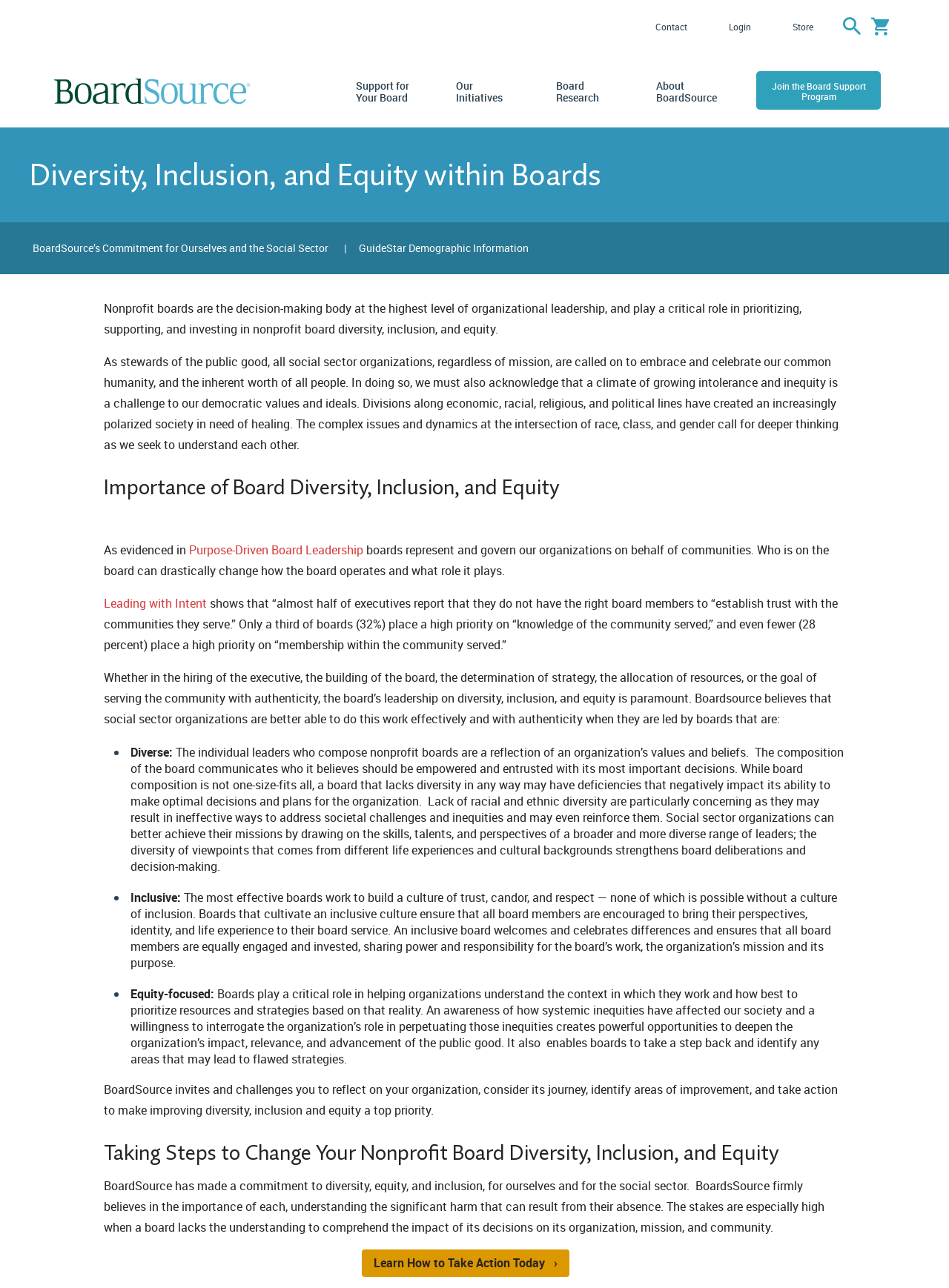What is the call to action for nonprofit organizations?
Please use the image to provide a one-word or short phrase answer.

To take action to improve diversity, inclusion, and equity